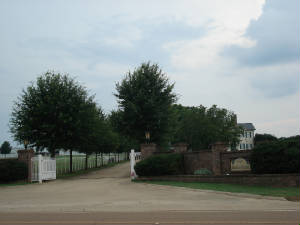Create an extensive caption that includes all significant details of the image.

The image captures a serene entrance to the E E Ranch House, located in Winona, Mississippi. Framed by lush green trees lining the pathway, the entrance features elegant brick pillars that support a wrought-iron gate, inviting visitors into the spacious property. In the background, a glimpse of the ranch house is visible, characterized by its traditional architecture. The overcast sky casts a soft light over the scene, enhancing the peaceful ambiance of the rural setting. This photo was taken during a project in June 2010, reflecting the natural beauty and charm of the area as part of the renovation efforts led by David Simmons Designs based in Dallas, Texas.